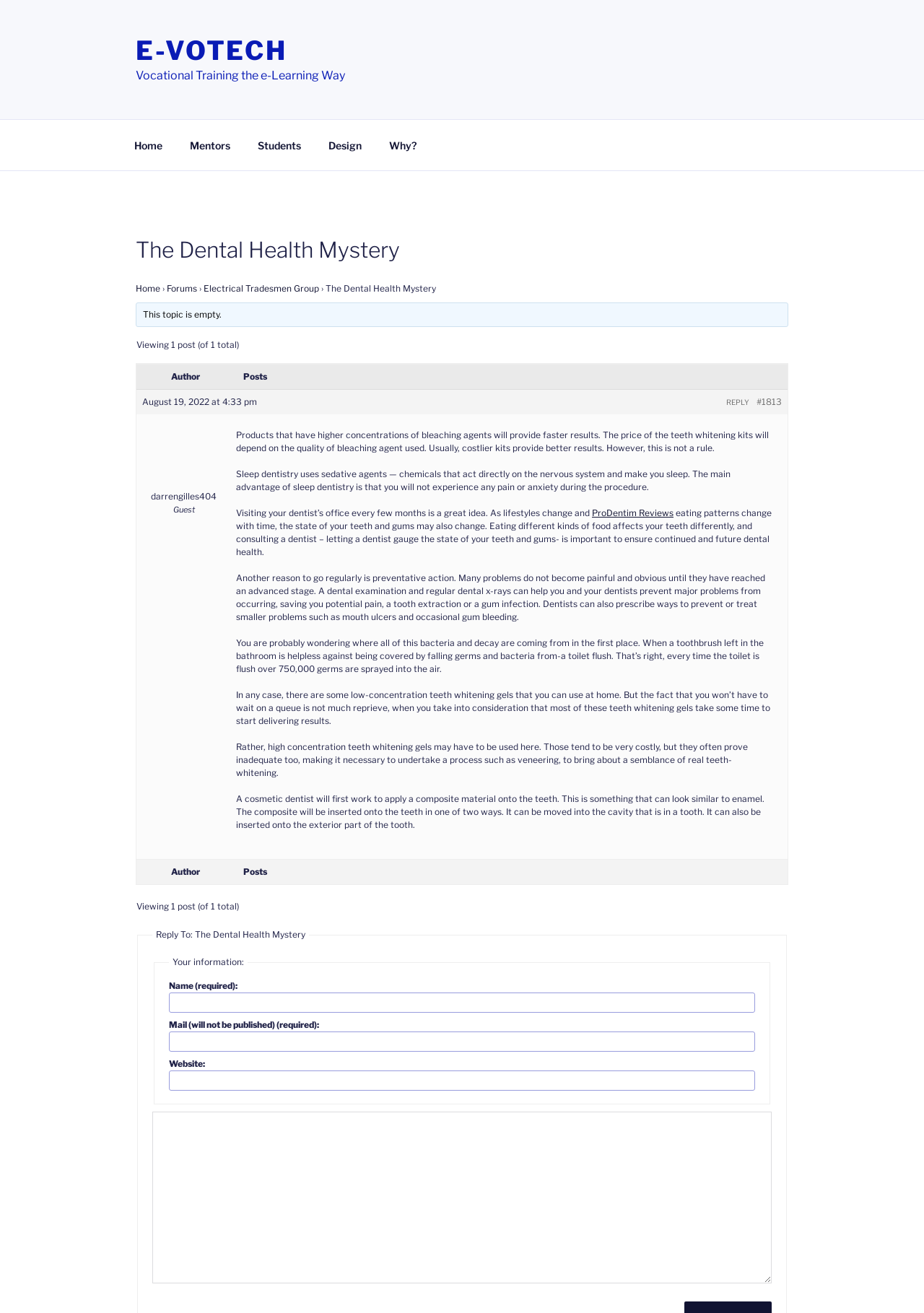What is the purpose of the 'REPLY' button?
Please provide a single word or phrase as your answer based on the screenshot.

To reply to a post